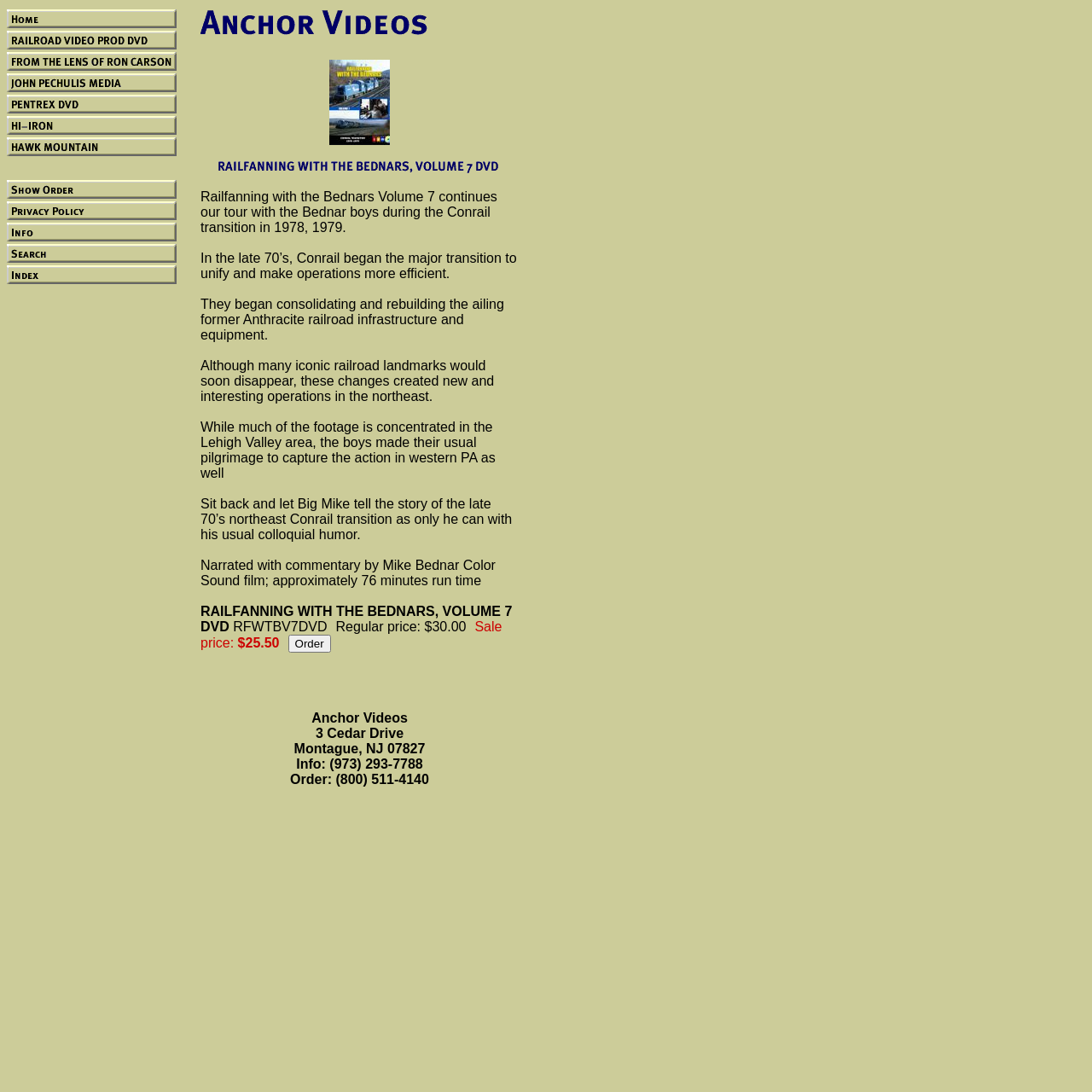Give a one-word or one-phrase response to the question: 
What is the runtime of the DVD?

approximately 76 minutes